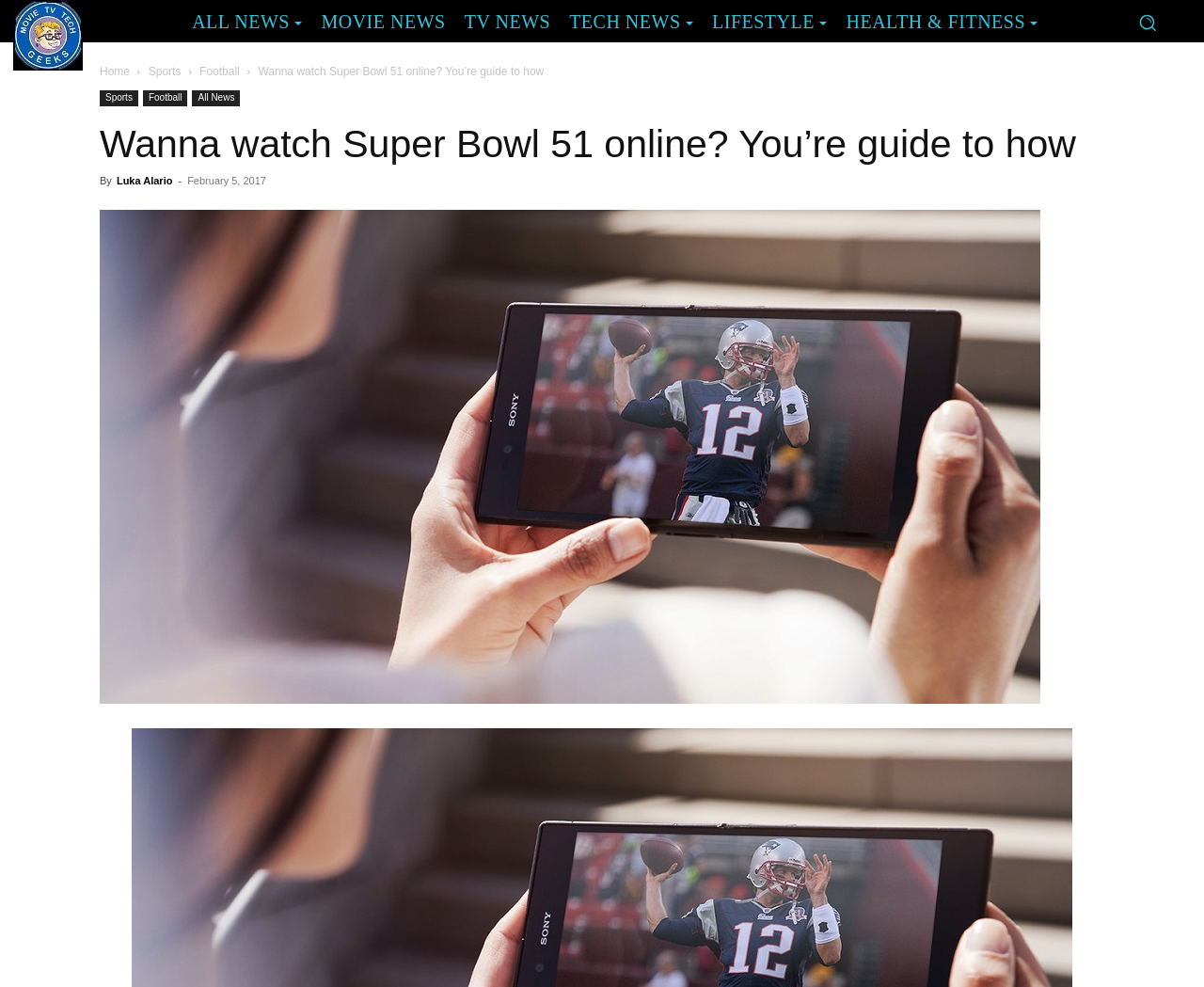Locate the bounding box coordinates of the element's region that should be clicked to carry out the following instruction: "Search for something". The coordinates need to be four float numbers between 0 and 1, i.e., [left, top, right, bottom].

[0.941, 0.007, 0.966, 0.038]